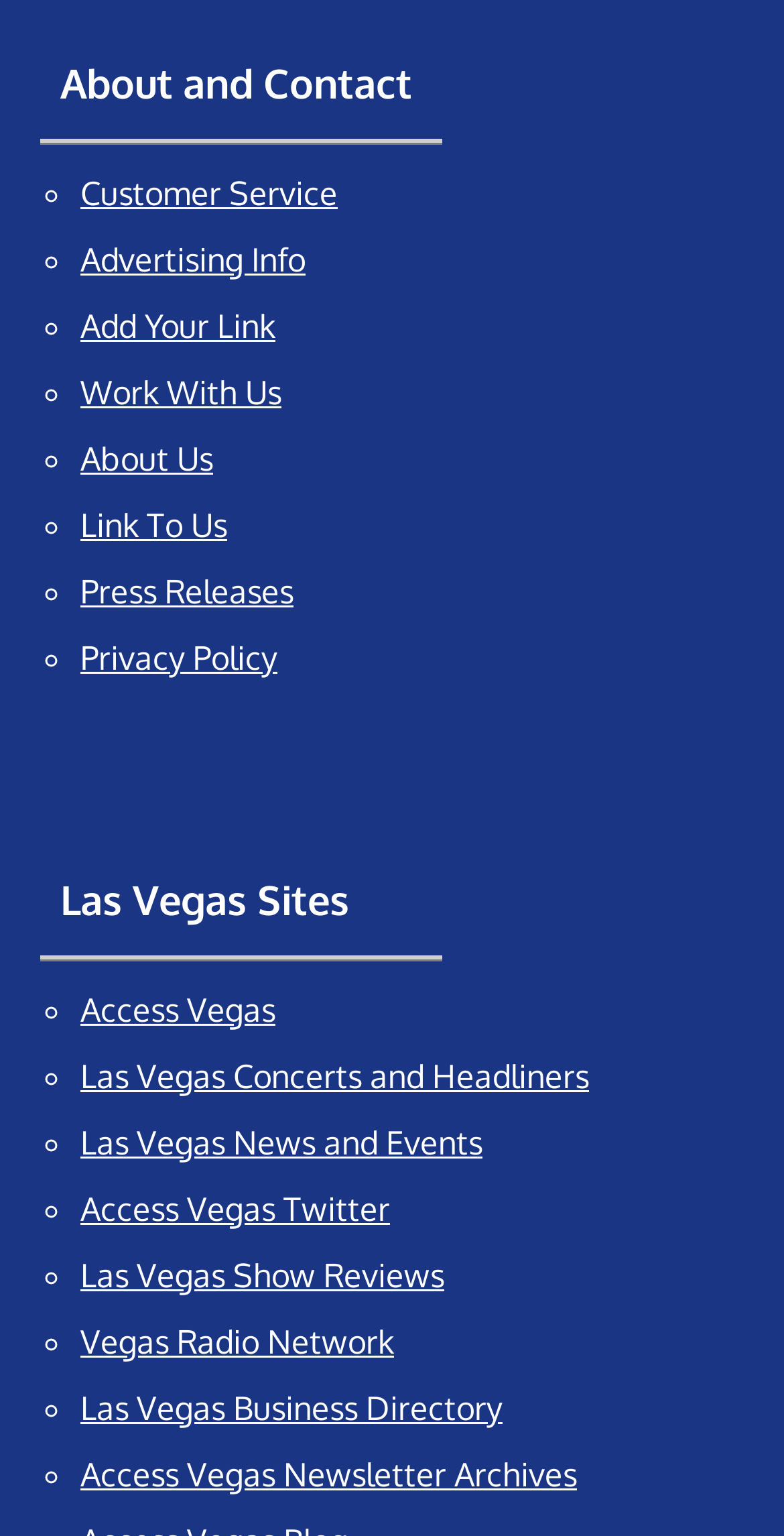Find and specify the bounding box coordinates that correspond to the clickable region for the instruction: "Contact customer service".

[0.103, 0.113, 0.431, 0.139]